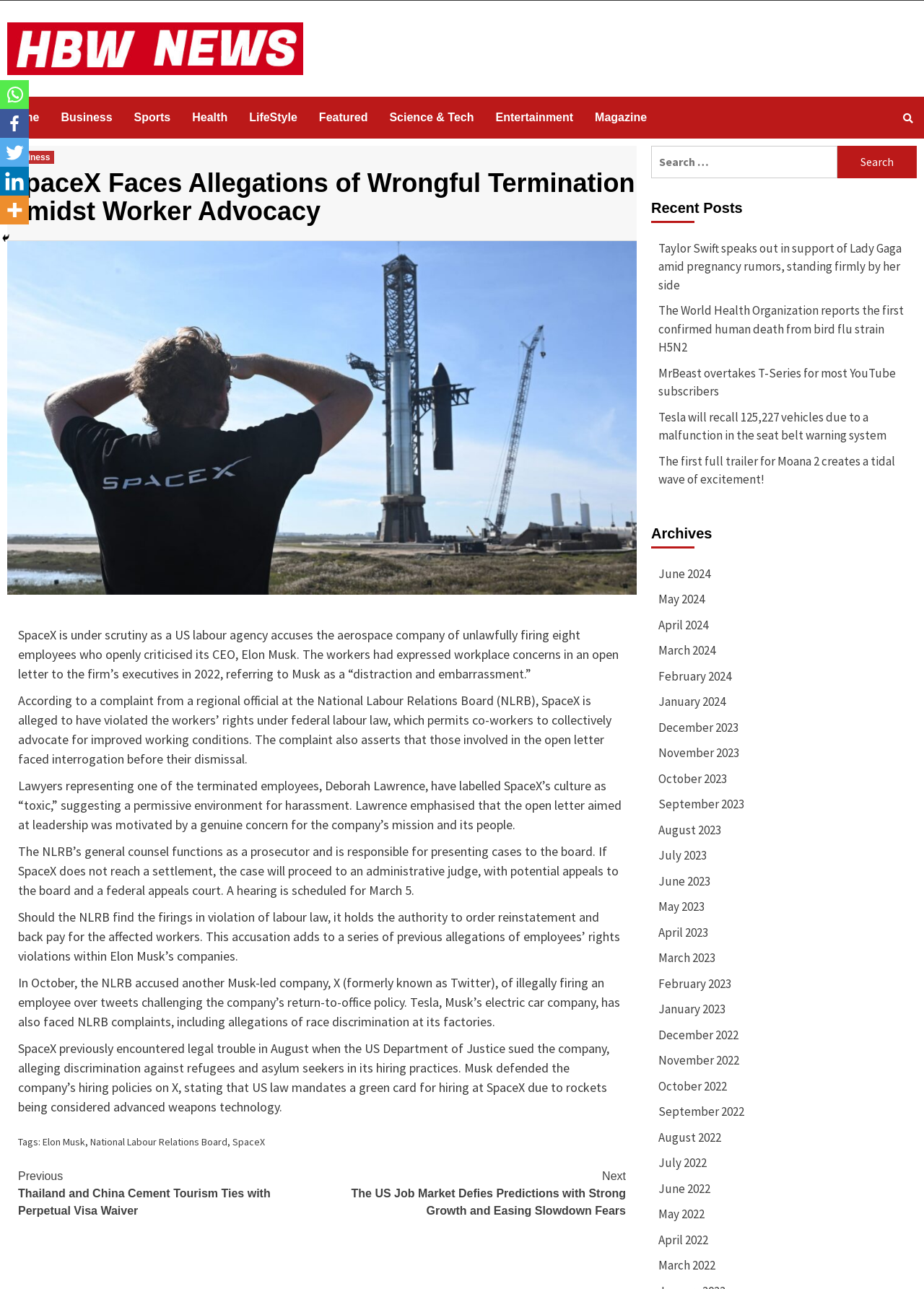Please identify the bounding box coordinates of the element that needs to be clicked to execute the following command: "Read the 'SpaceX Faces Allegations of Wrongful Termination Amidst Worker Advocacy' article". Provide the bounding box using four float numbers between 0 and 1, formatted as [left, top, right, bottom].

[0.008, 0.131, 0.689, 0.175]